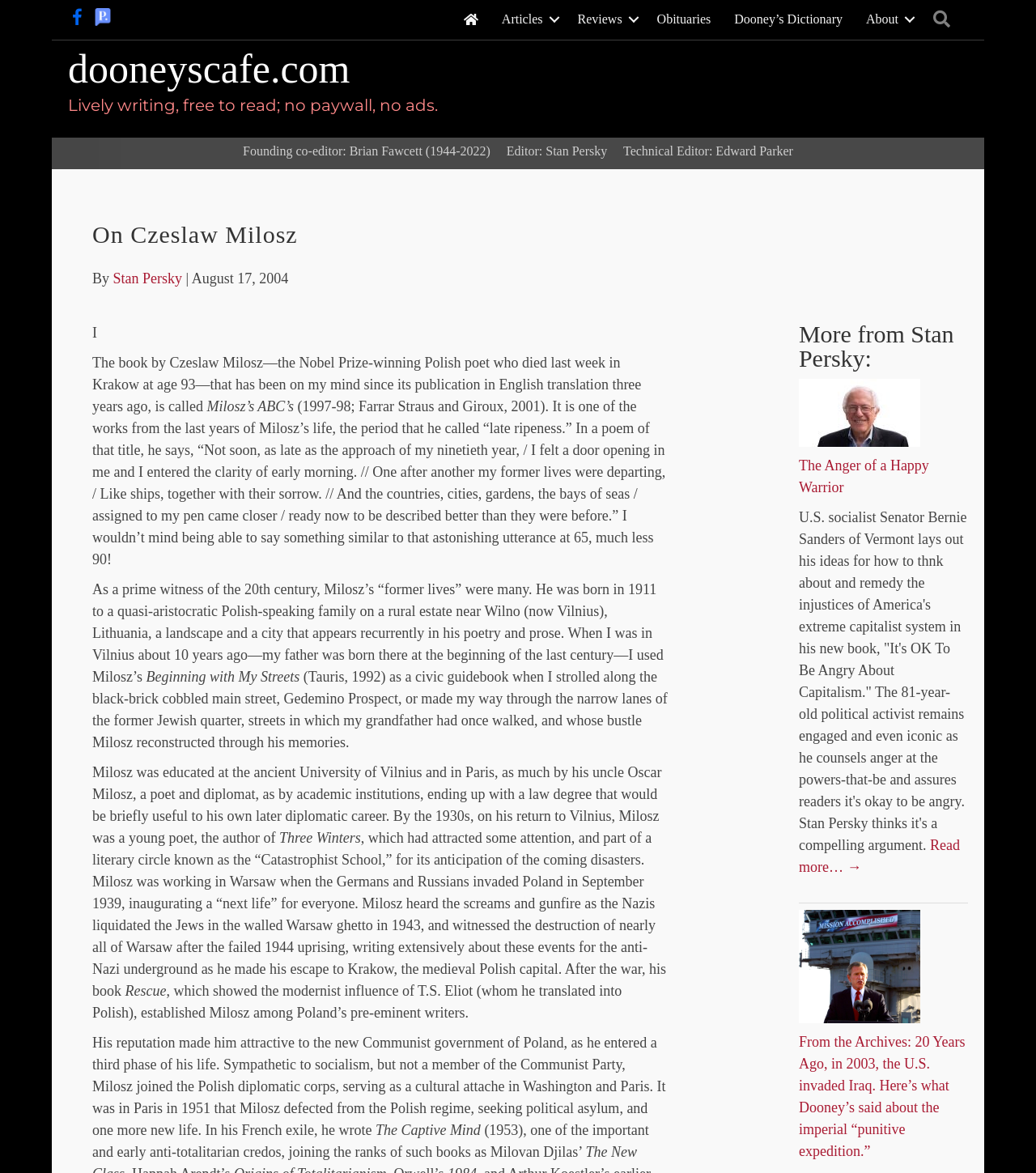Who is the editor of the webpage?
Please use the visual content to give a single word or phrase answer.

Stan Persky